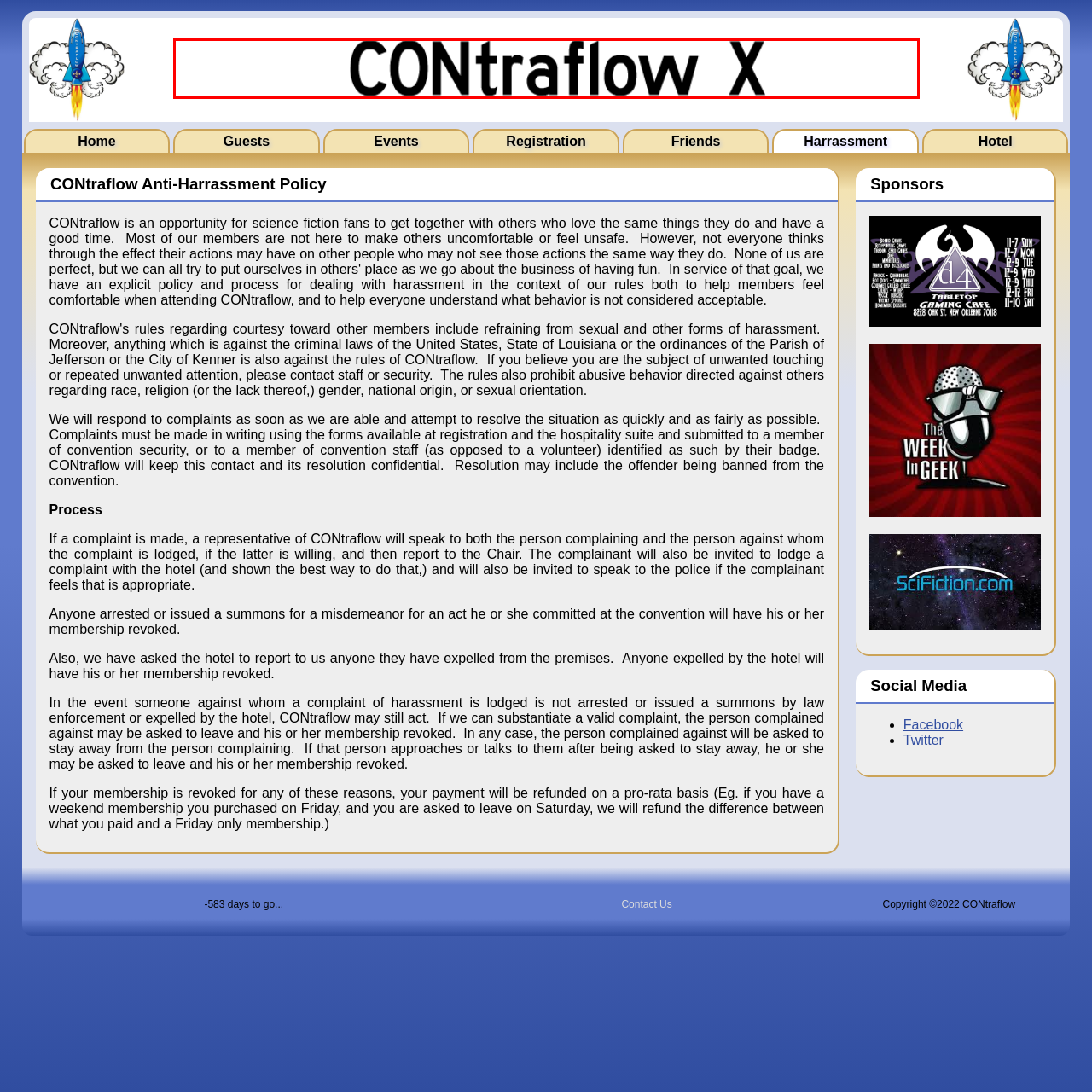What is the theme of the event?  
Observe the image highlighted by the red bounding box and supply a detailed response derived from the visual information in the image.

The sleek design and emphasis on the name 'CONtraflow X' suggest a modern and engaging theme, appealing to attendees or participants.